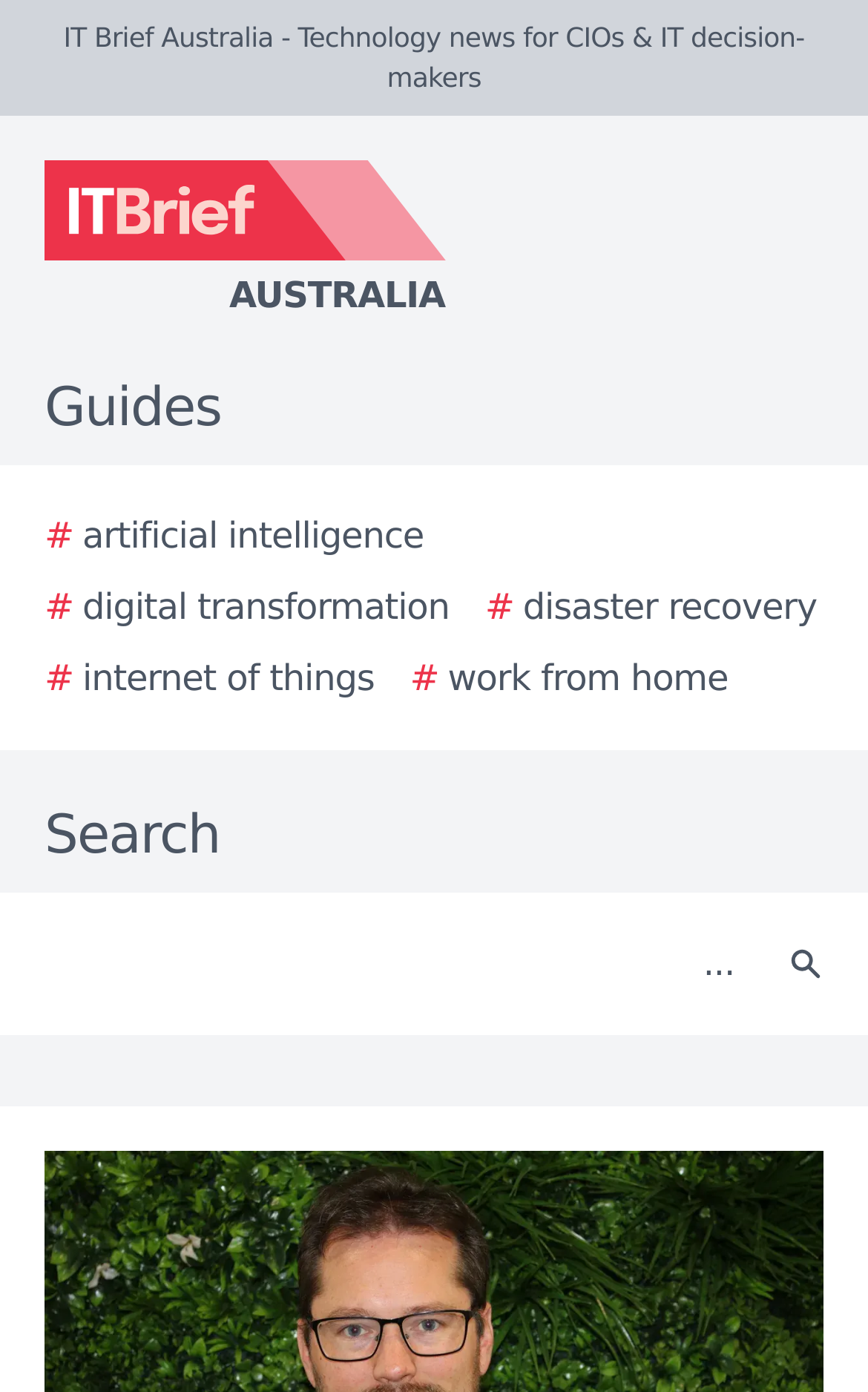Extract the bounding box coordinates of the UI element described by: "aria-label="Search"". The coordinates should include four float numbers ranging from 0 to 1, e.g., [left, top, right, bottom].

[0.877, 0.654, 0.979, 0.731]